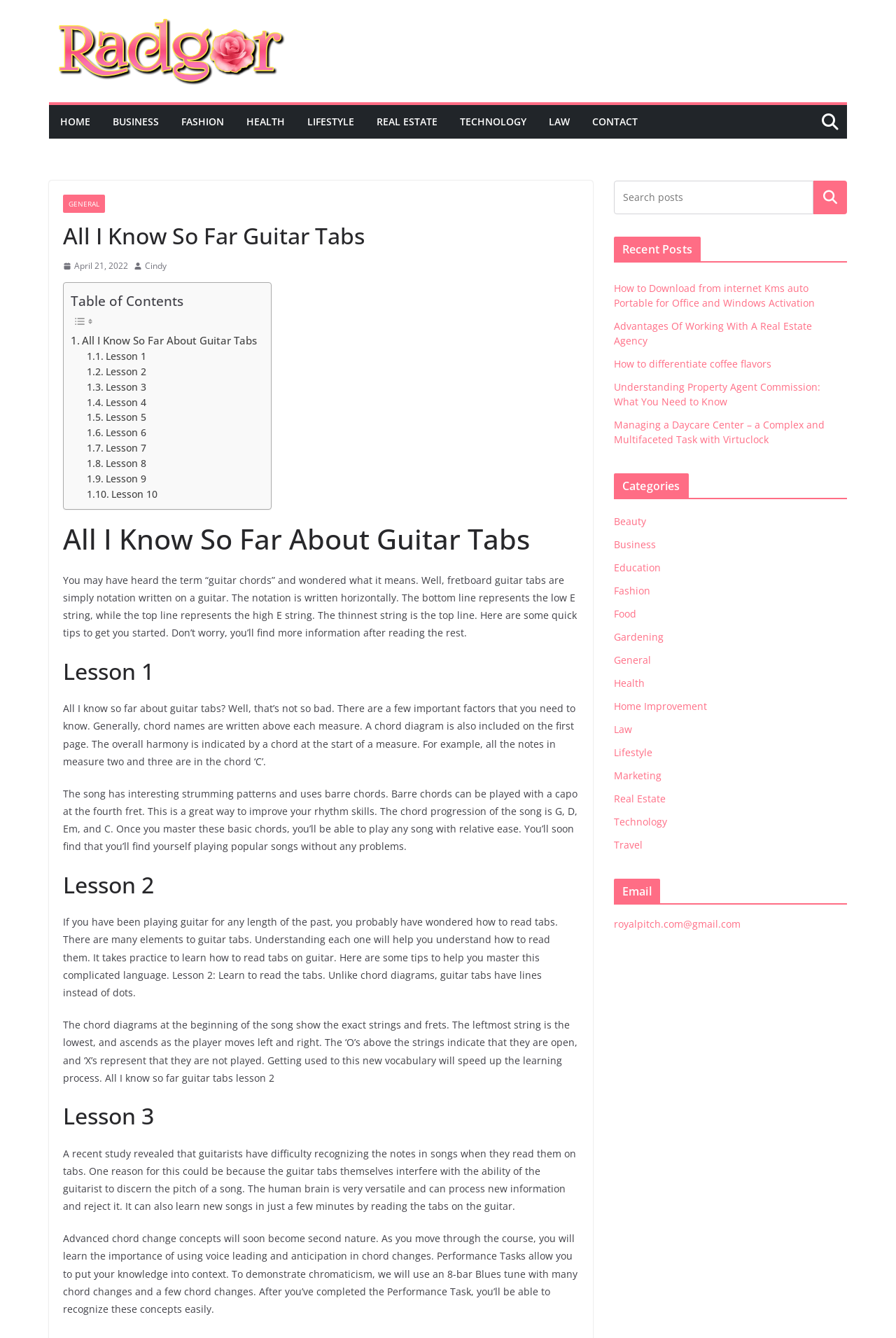Could you find the bounding box coordinates of the clickable area to complete this instruction: "Contact via email"?

[0.685, 0.685, 0.827, 0.695]